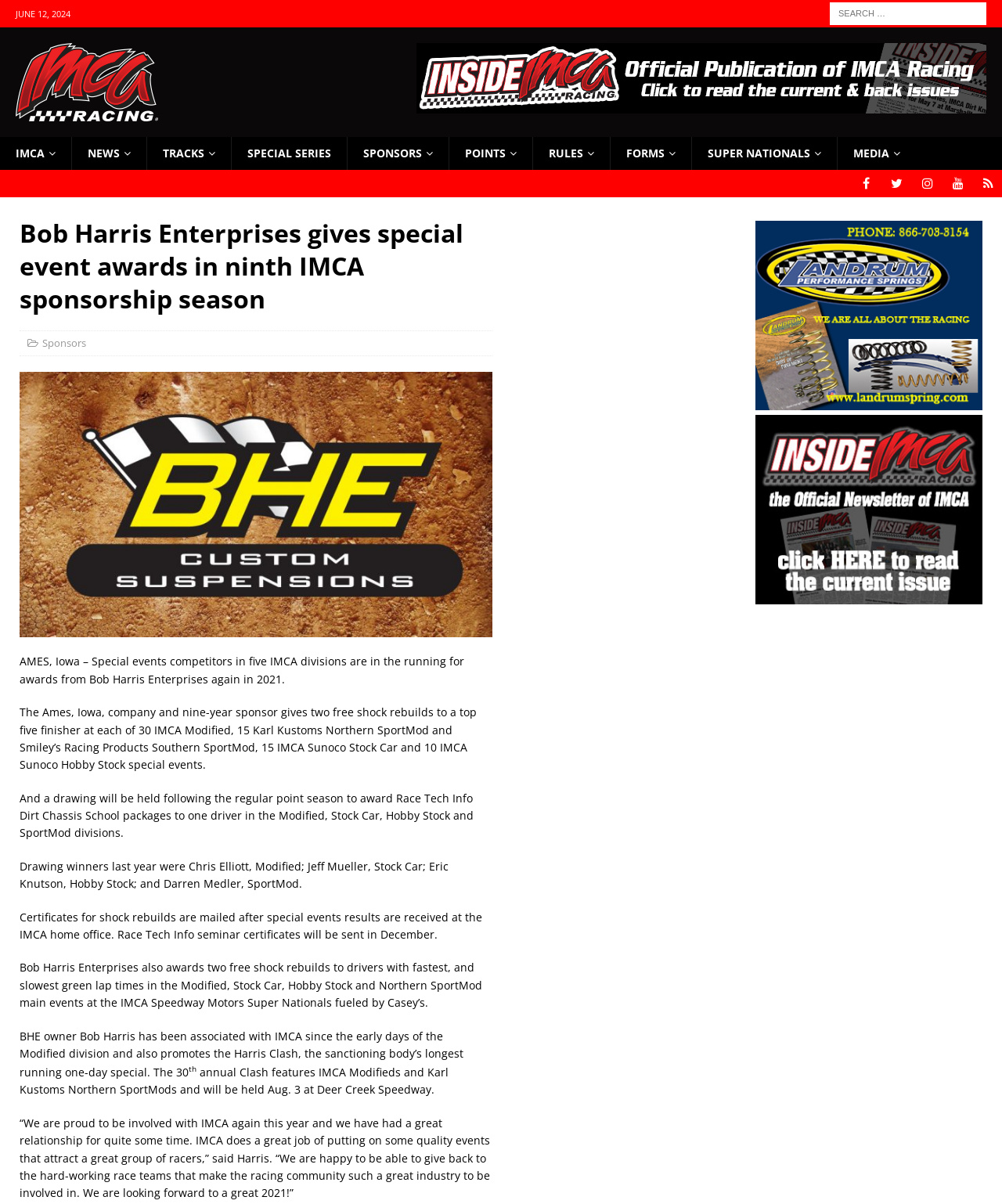Identify the bounding box coordinates of the element to click to follow this instruction: 'Search for something'. Ensure the coordinates are four float values between 0 and 1, provided as [left, top, right, bottom].

[0.828, 0.002, 0.984, 0.021]